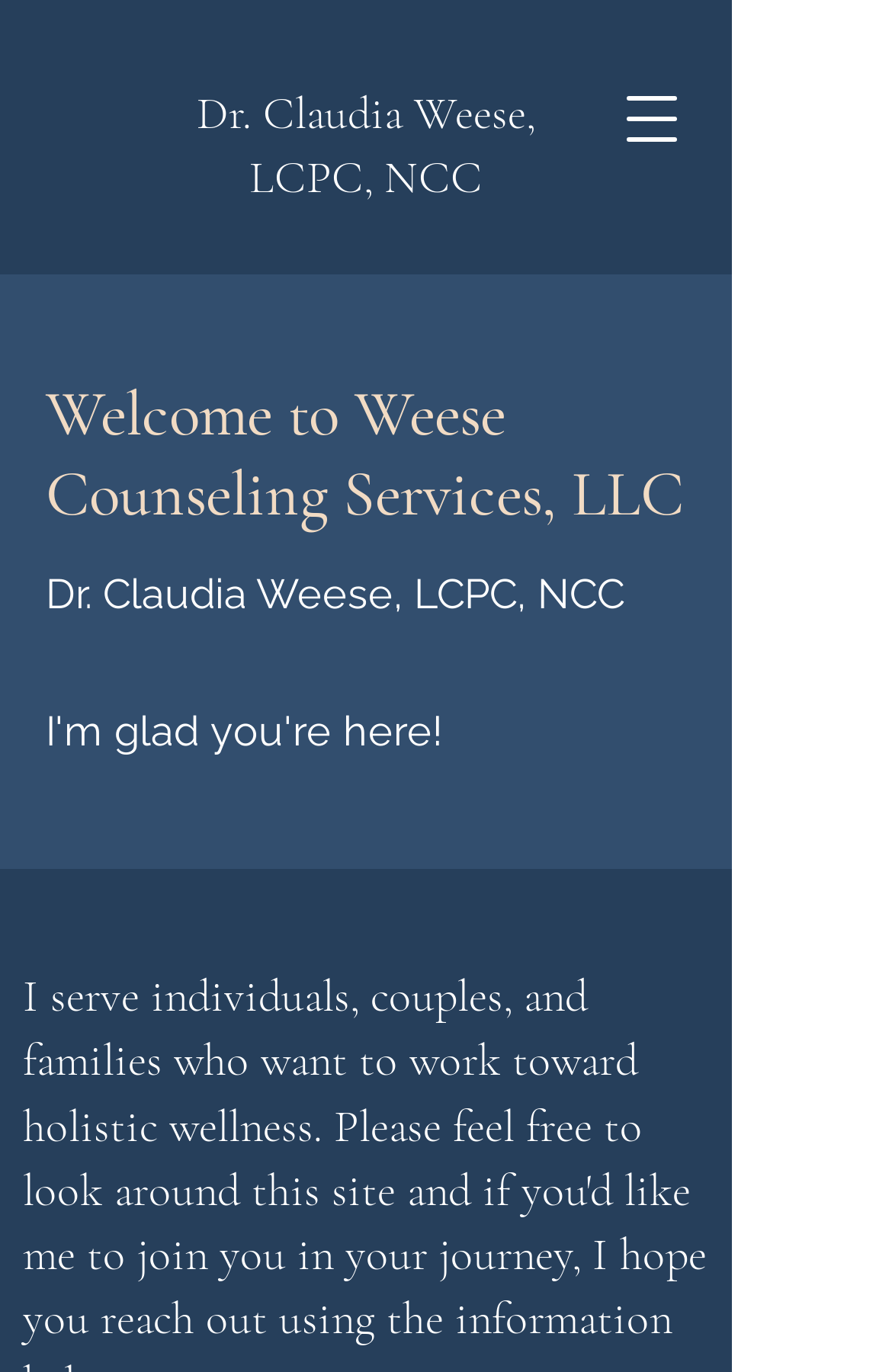Locate the bounding box for the described UI element: "Dr. Claudia Weese, LCPC, NCC". Ensure the coordinates are four float numbers between 0 and 1, formatted as [left, top, right, bottom].

[0.221, 0.063, 0.6, 0.15]